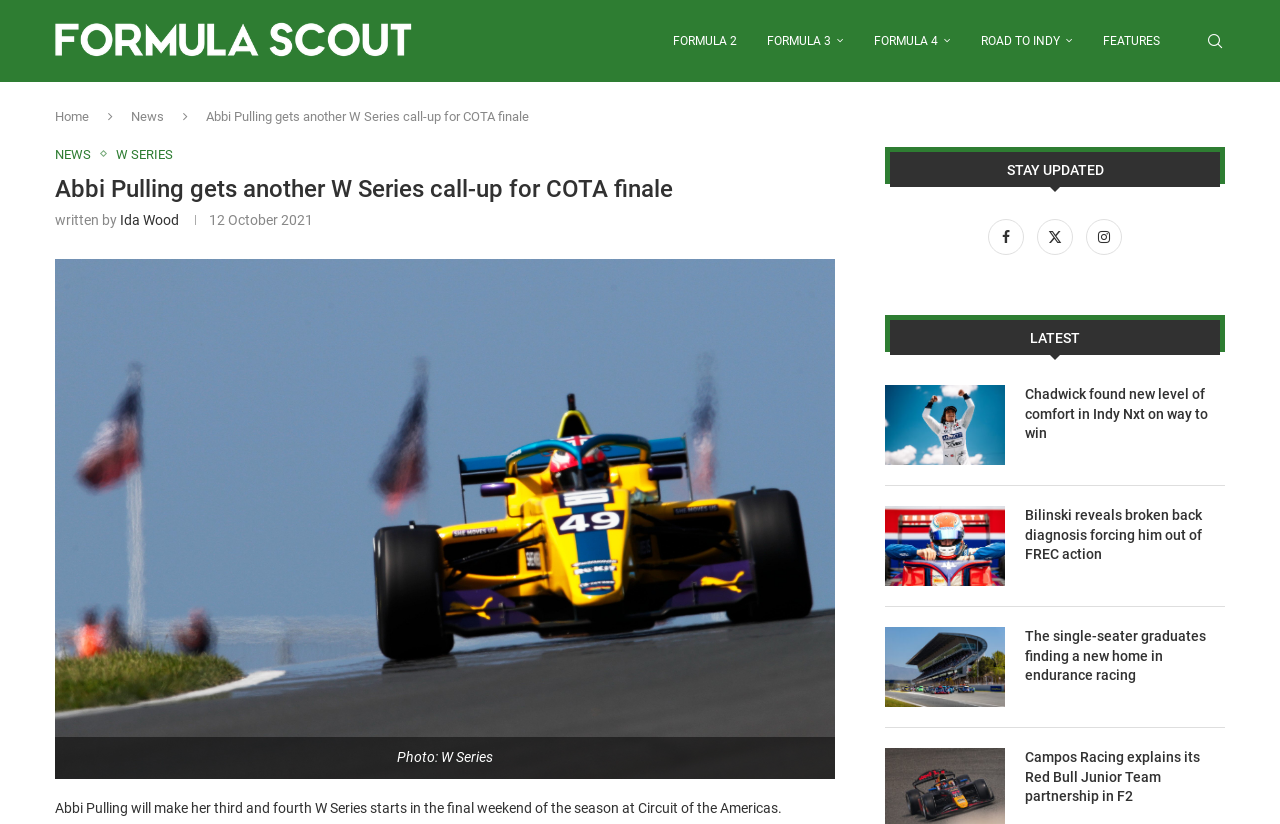Using the details from the image, please elaborate on the following question: What is the topic of the main article?

I determined the answer by reading the main heading 'Abbi Pulling gets another W Series call-up for COTA finale' and the subsequent paragraph, which indicates that the article is about Abbi Pulling's participation in the W Series.